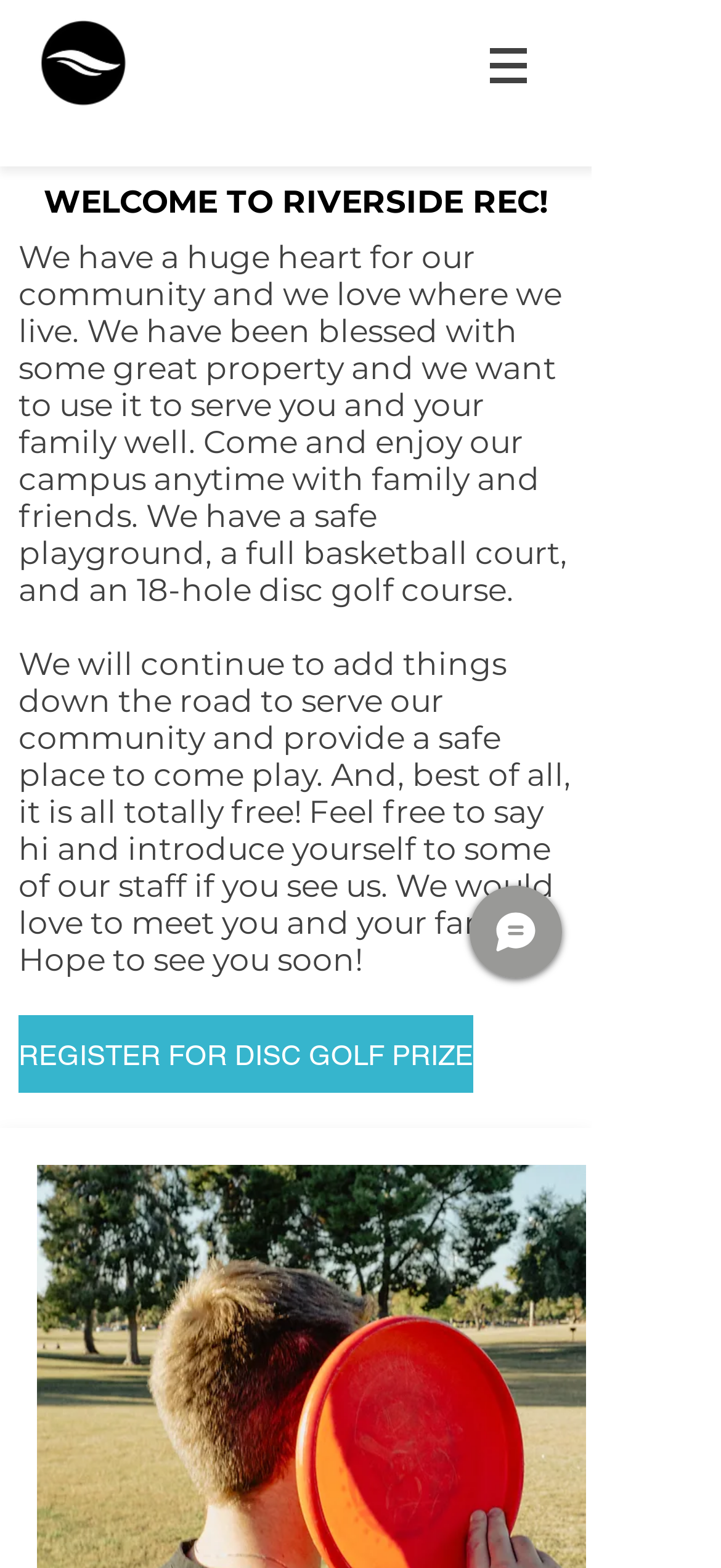What is the purpose of the campus?
Please use the image to deliver a detailed and complete answer.

Based on the text, 'We have a huge heart for our community and we love where we live. We have been blessed with some great property and we want to use it to serve you and your family well.', it can be inferred that the purpose of the campus is to serve the community.